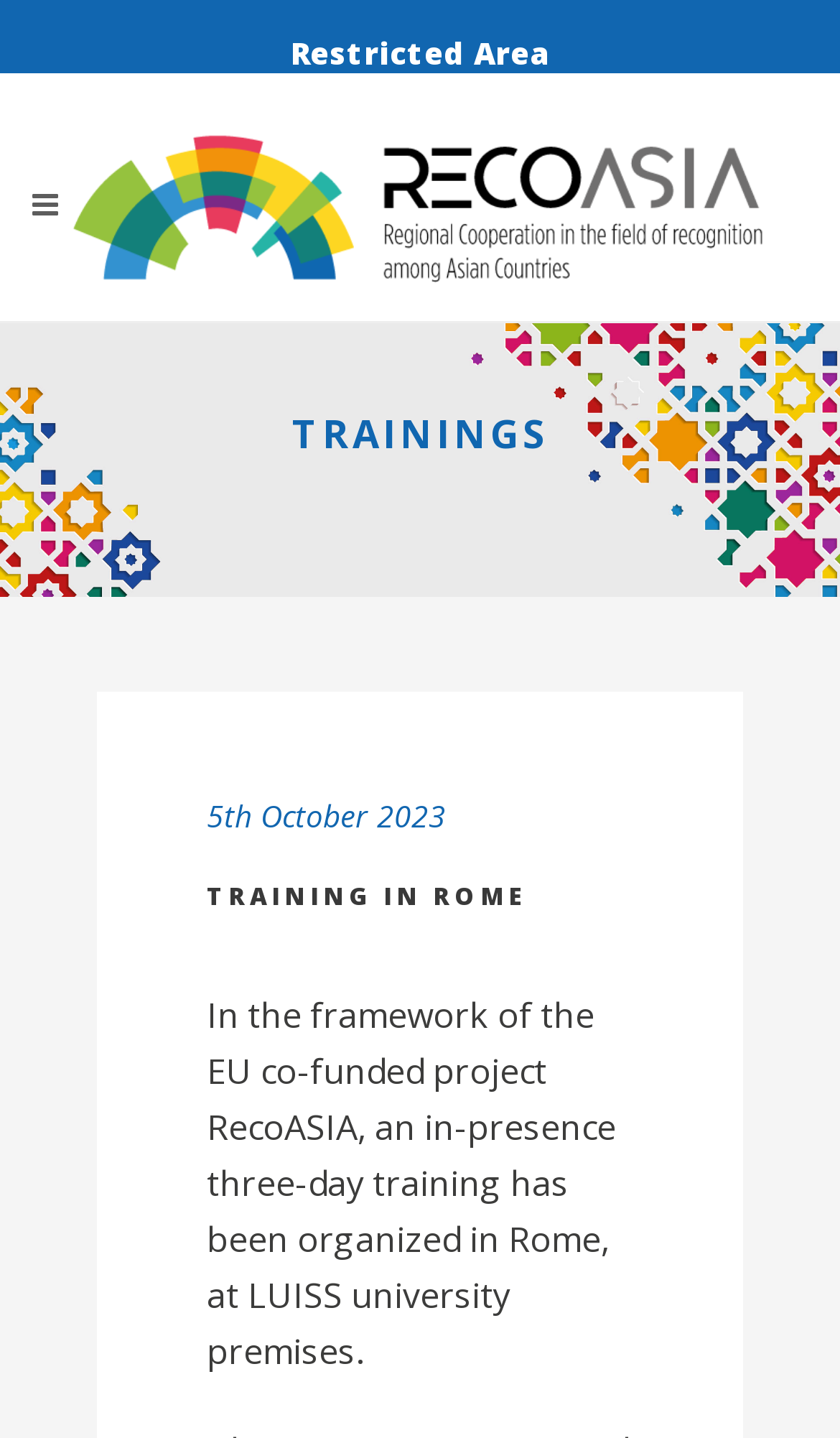What is the location of the training?
Refer to the image and respond with a one-word or short-phrase answer.

Rome